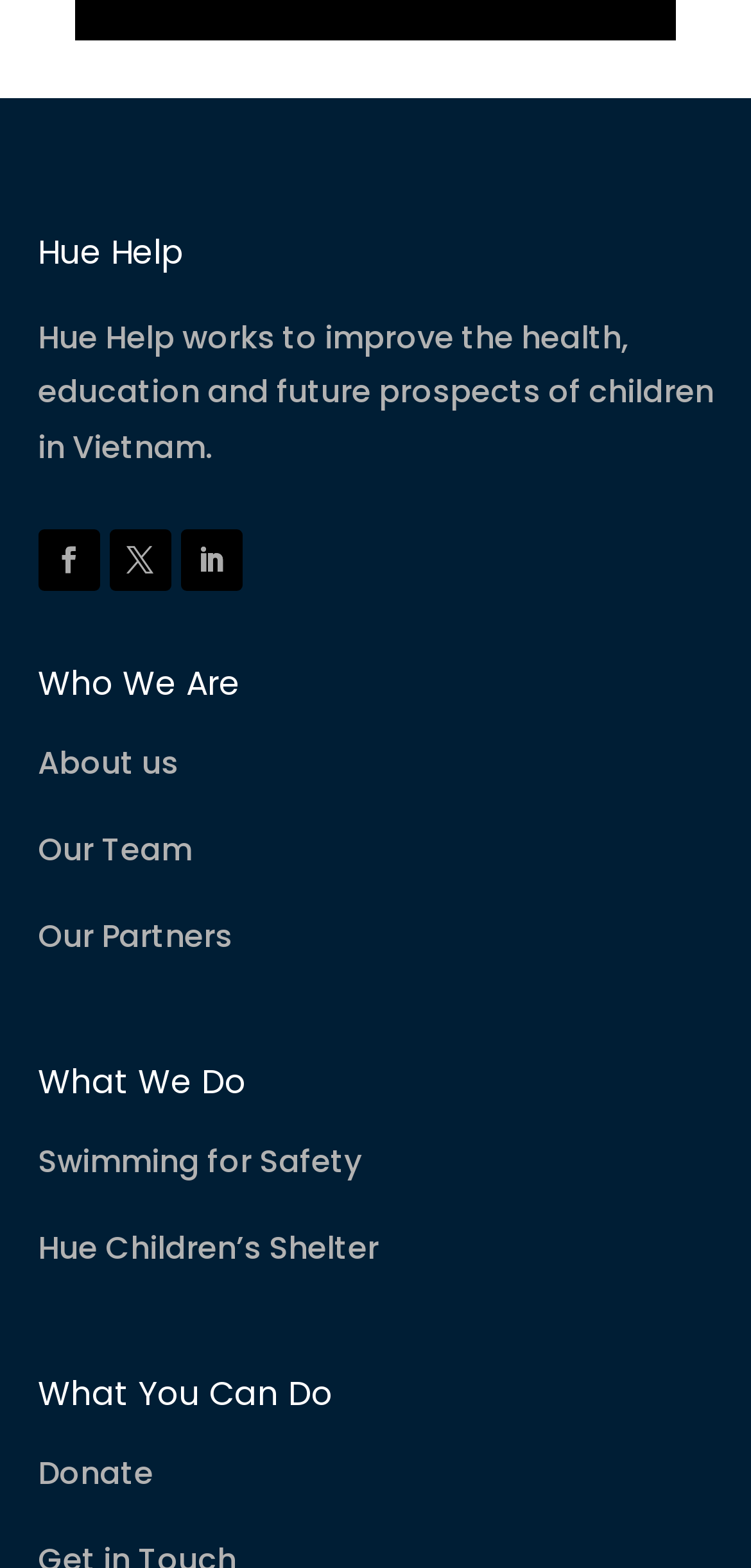Answer succinctly with a single word or phrase:
How many links are available under 'What We Do'?

2